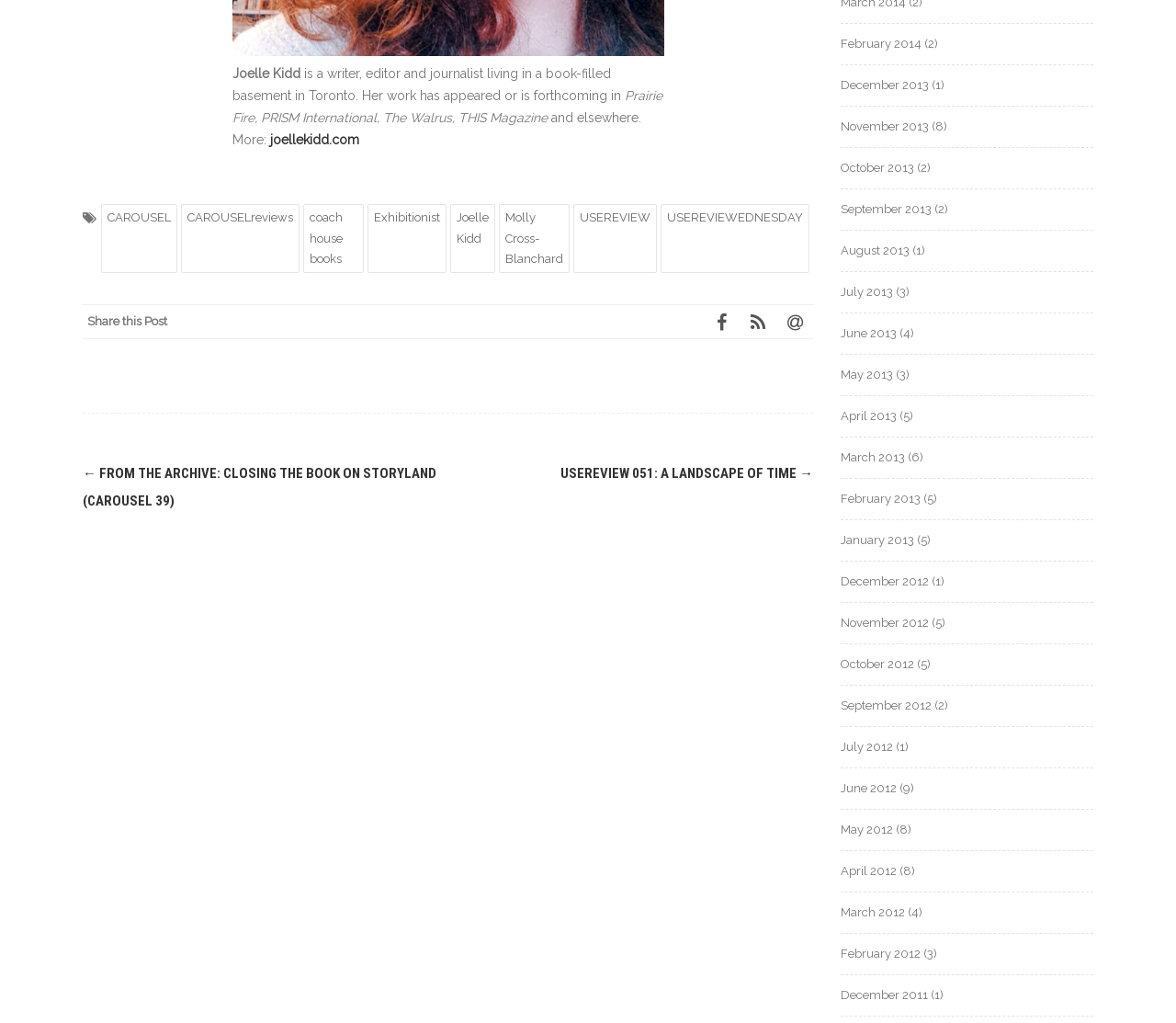Identify the bounding box coordinates for the region to click in order to carry out this instruction: "Click on the link to the previous post". Provide the coordinates using four float numbers between 0 and 1, formatted as [left, top, right, bottom].

[0.07, 0.455, 0.371, 0.498]